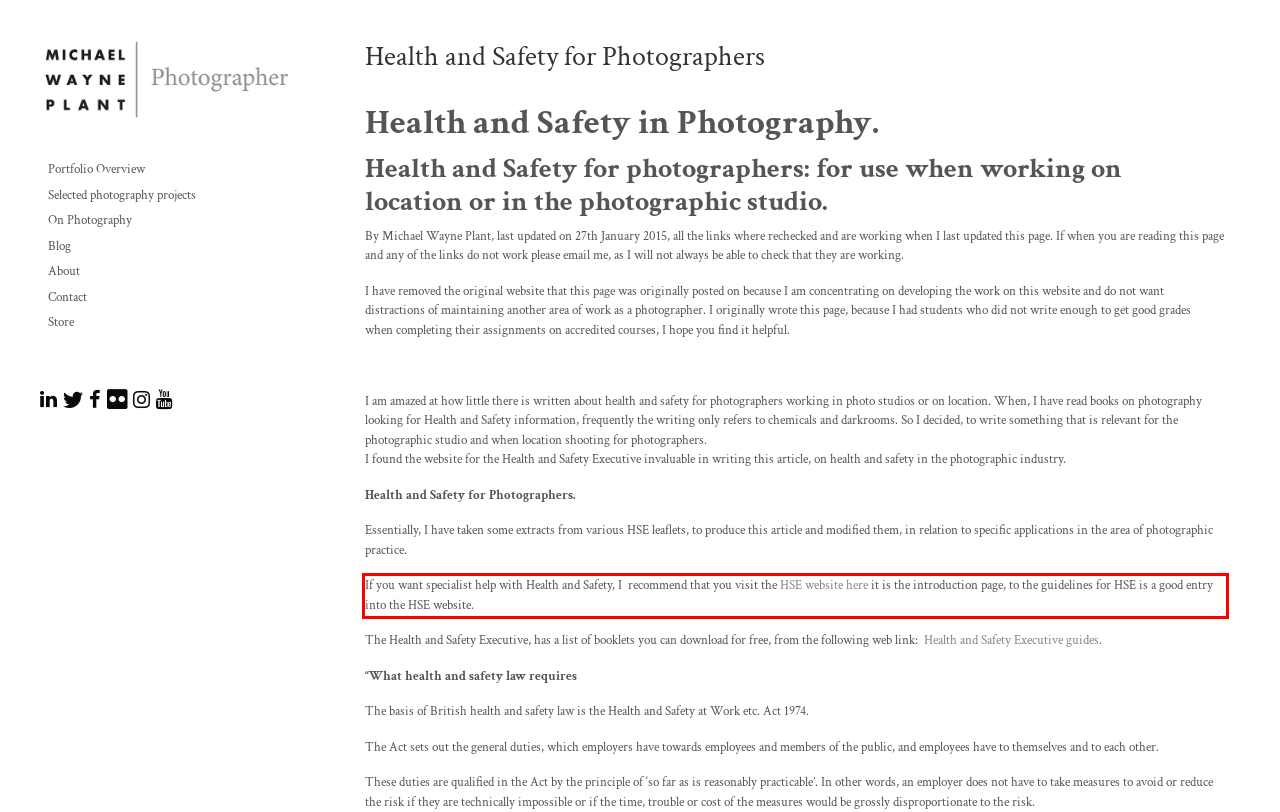Given a webpage screenshot, locate the red bounding box and extract the text content found inside it.

If you want specialist help with Health and Safety, I recommend that you visit the HSE website here it is the introduction page, to the guidelines for HSE is a good entry into the HSE website.